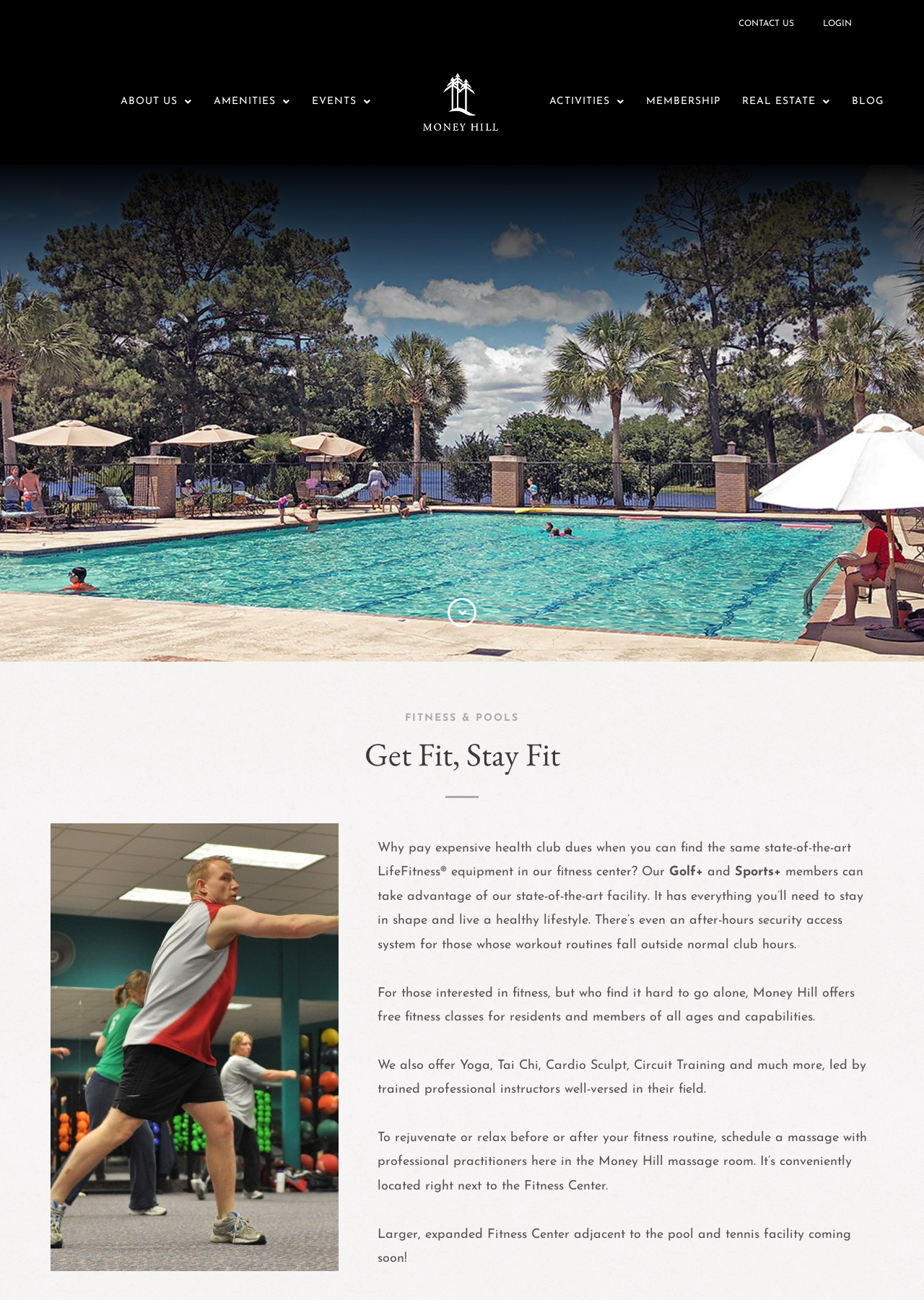Using a single word or phrase, answer the following question: 
What type of classes are led by trained professional instructors?

Yoga, Tai Chi, Cardio Sculpt, Circuit Training